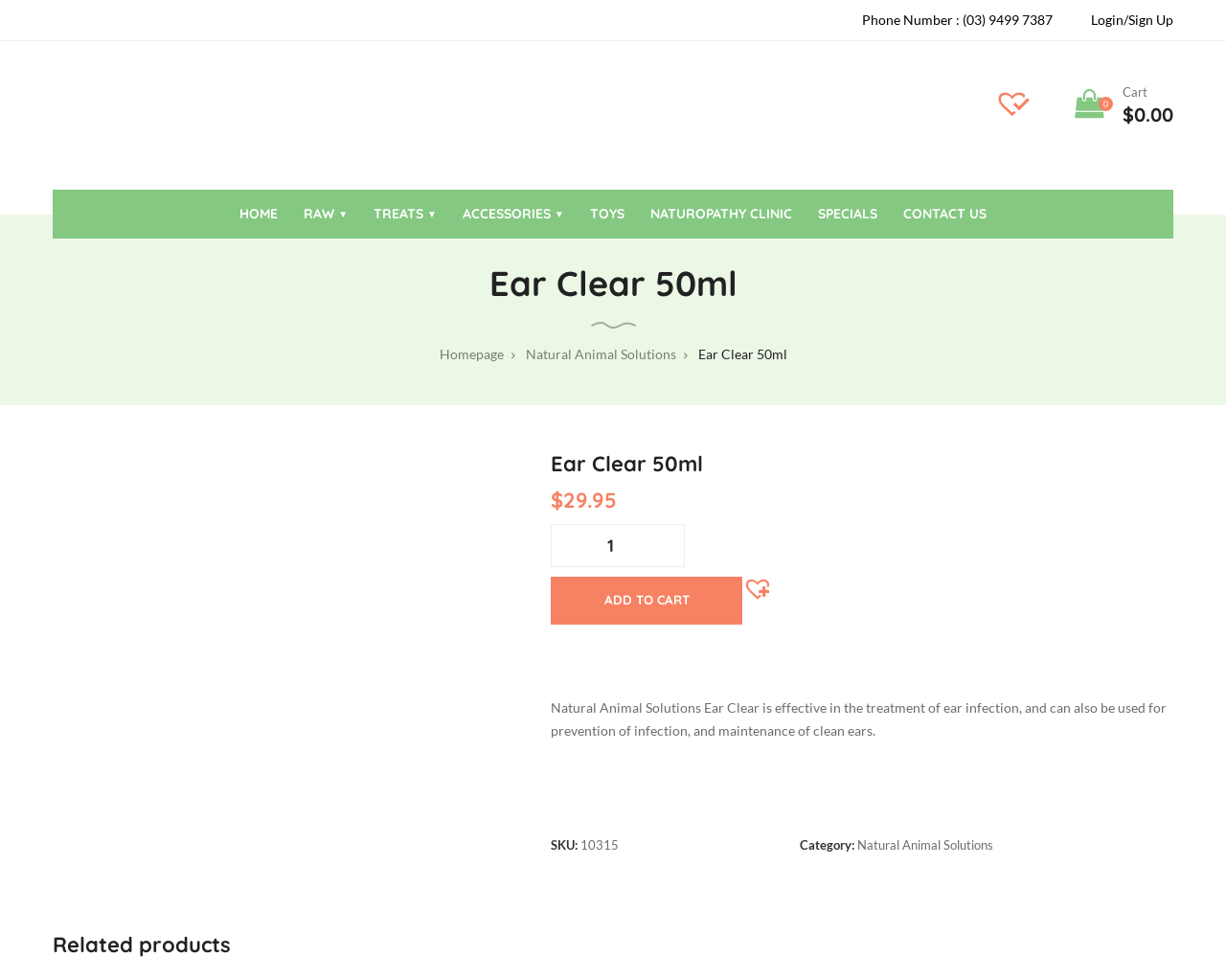Can you identify and provide the main heading of the webpage?

Ear Clear 50ml